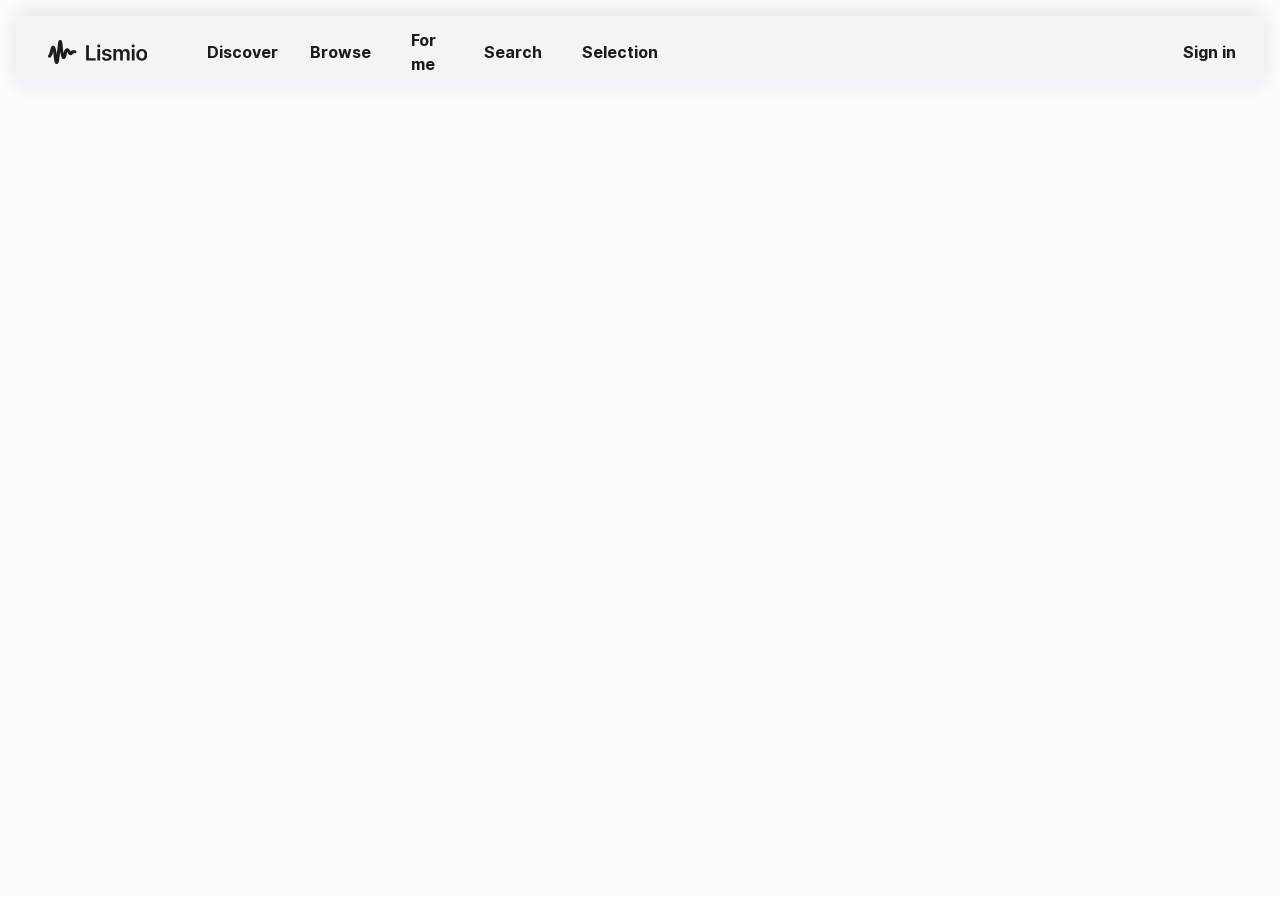Bounding box coordinates must be specified in the format (top-left x, top-left y, bottom-right x, bottom-right y). All values should be floating point numbers between 0 and 1. What are the bounding box coordinates of the UI element described as: Show on map

None